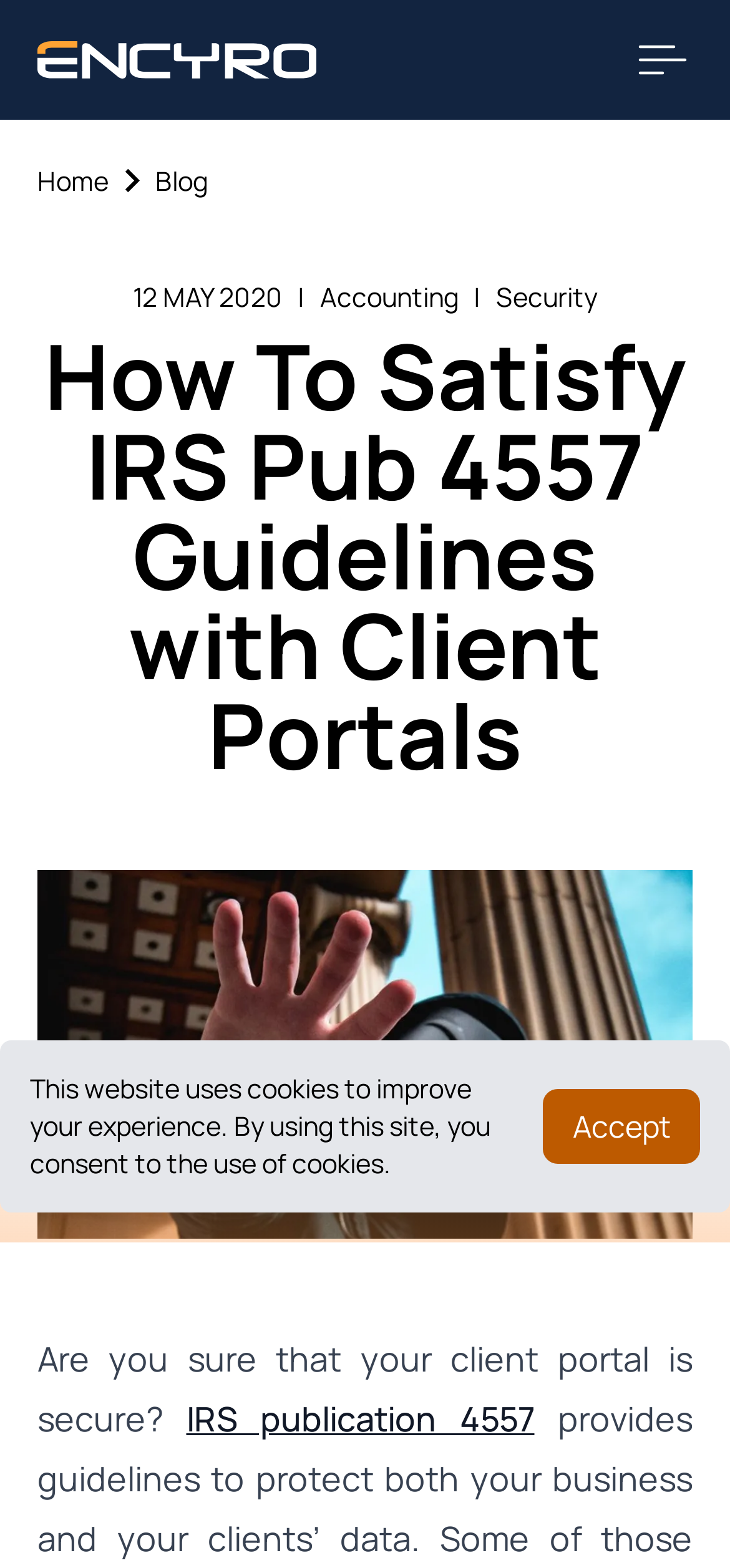Determine the bounding box for the UI element as described: "IRS publication 4557". The coordinates should be represented as four float numbers between 0 and 1, formatted as [left, top, right, bottom].

[0.255, 0.89, 0.732, 0.919]